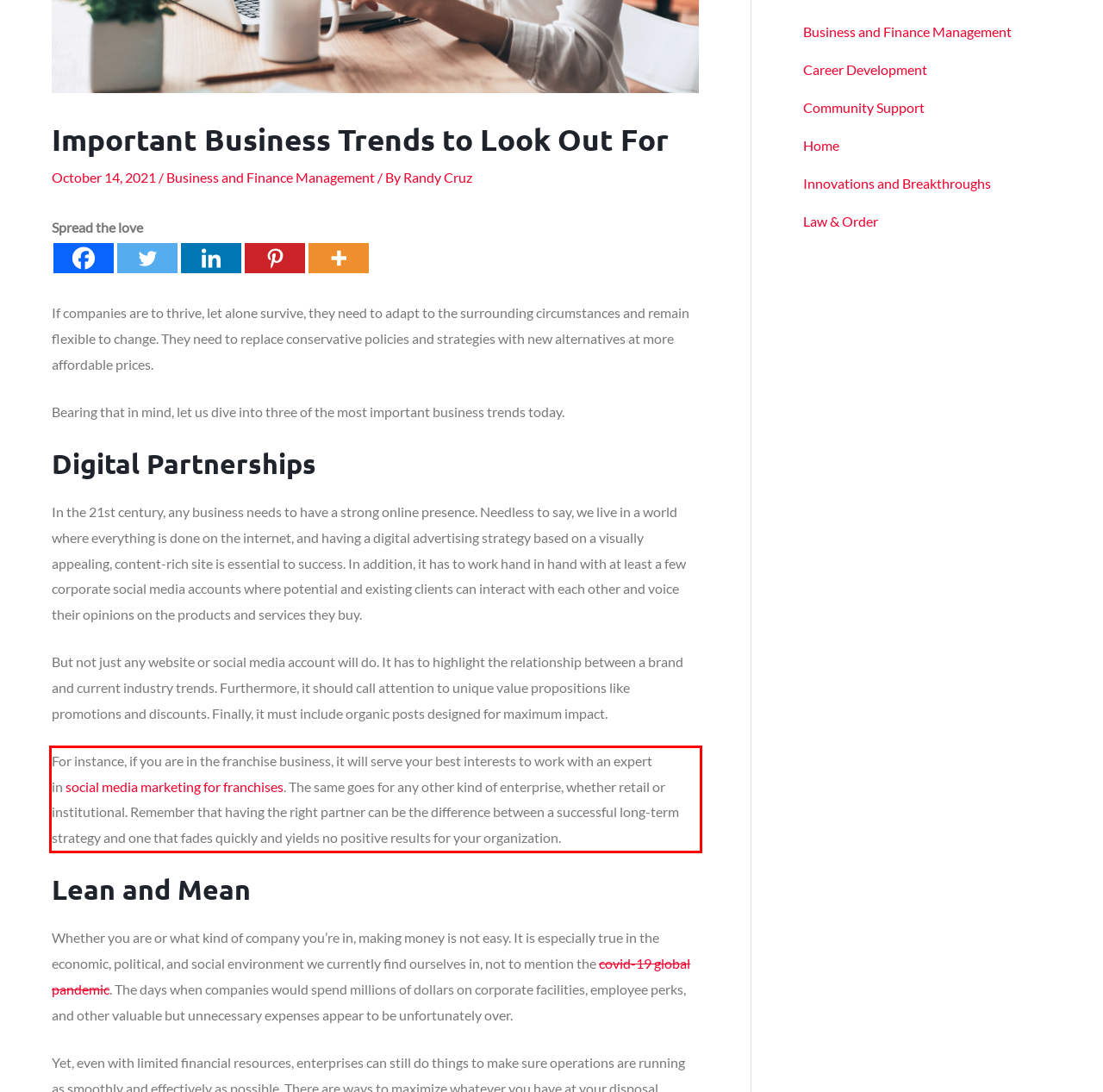Please look at the screenshot provided and find the red bounding box. Extract the text content contained within this bounding box.

For instance, if you are in the franchise business, it will serve your best interests to work with an expert in social media marketing for franchises. The same goes for any other kind of enterprise, whether retail or institutional. Remember that having the right partner can be the difference between a successful long-term strategy and one that fades quickly and yields no positive results for your organization.